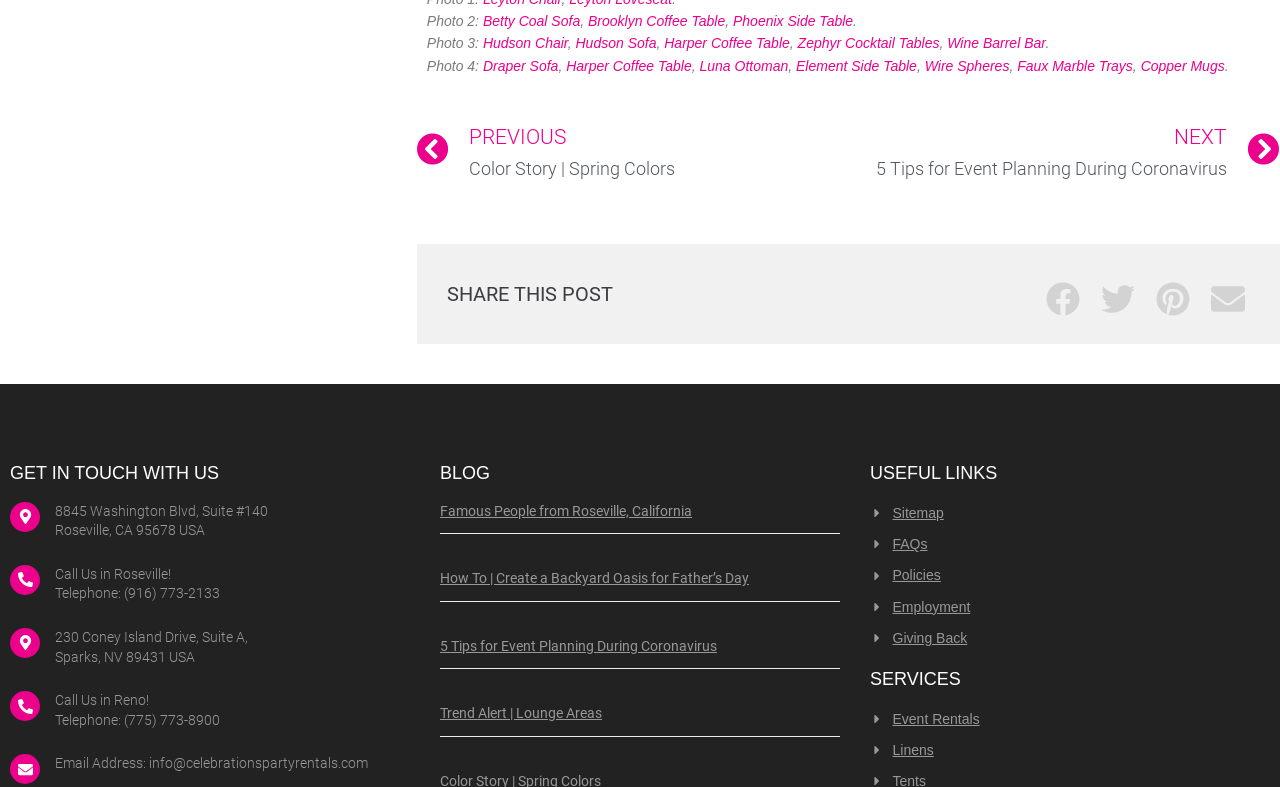Find the bounding box coordinates of the clickable region needed to perform the following instruction: "Share on facebook". The coordinates should be provided as four float numbers between 0 and 1, i.e., [left, top, right, bottom].

[0.812, 0.351, 0.848, 0.408]